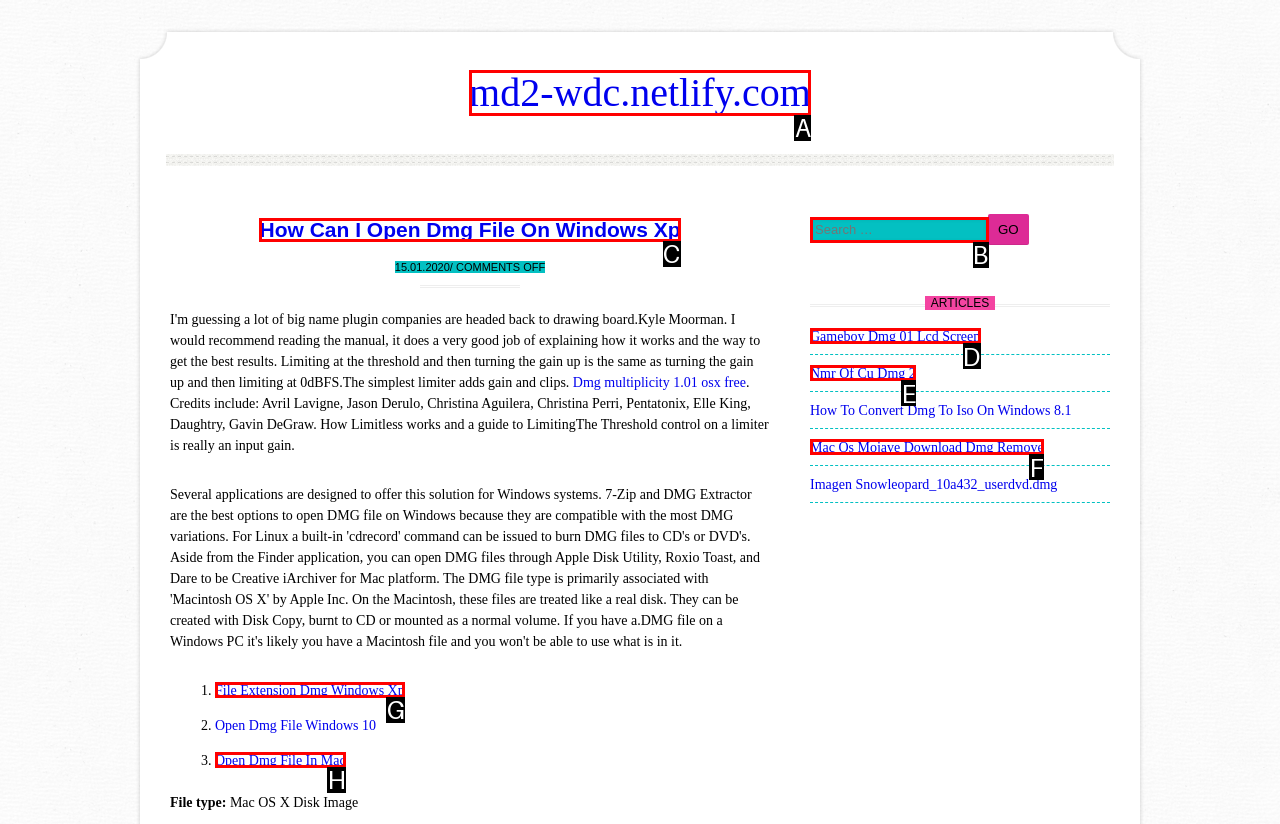Indicate which lettered UI element to click to fulfill the following task: Visit 'Gameboy Dmg 01 Lcd Screen'
Provide the letter of the correct option.

D